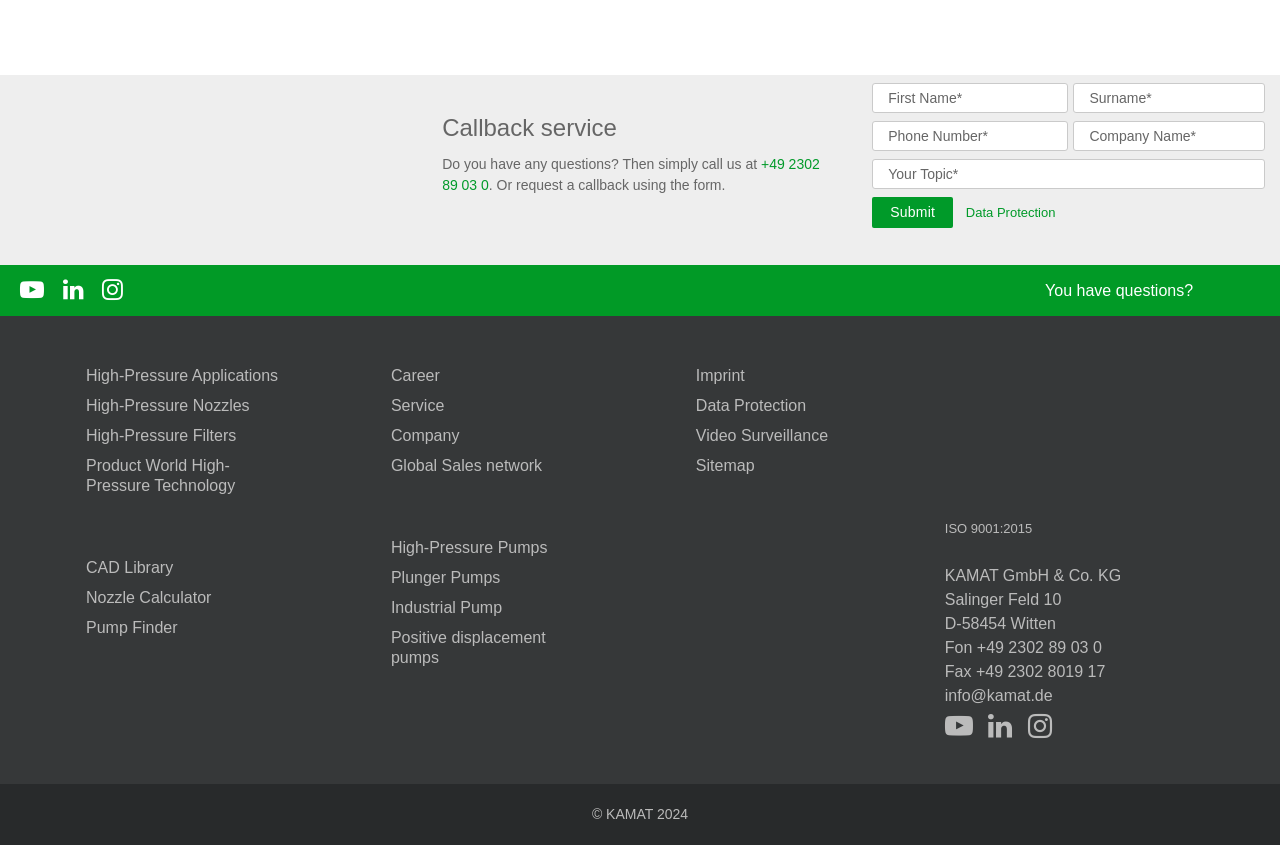Respond to the question below with a single word or phrase:
How many textboxes are in the Kontaktformular form?

5